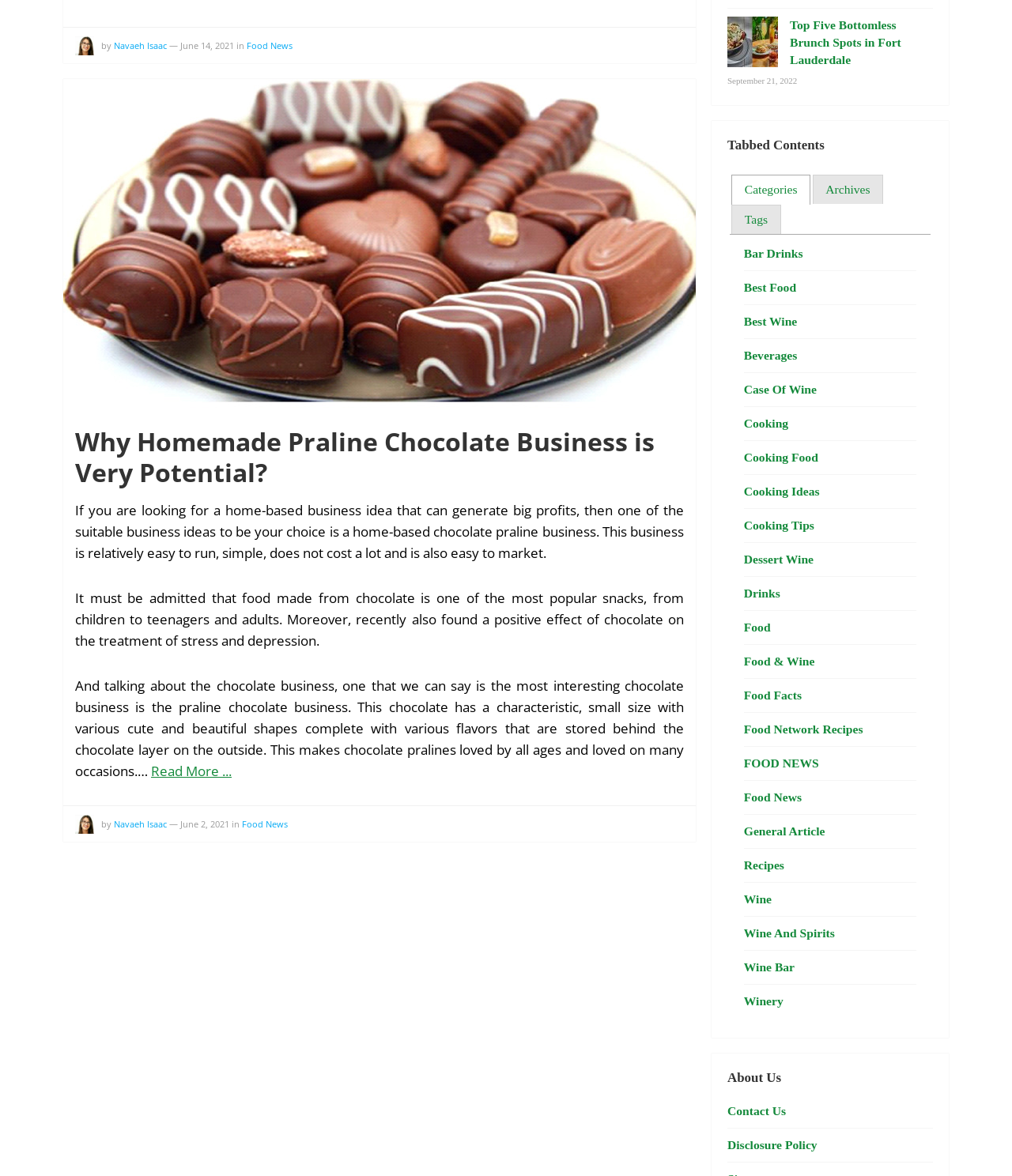Find and provide the bounding box coordinates for the UI element described here: "FOOD NEWS". The coordinates should be given as four float numbers between 0 and 1: [left, top, right, bottom].

[0.735, 0.643, 0.809, 0.654]